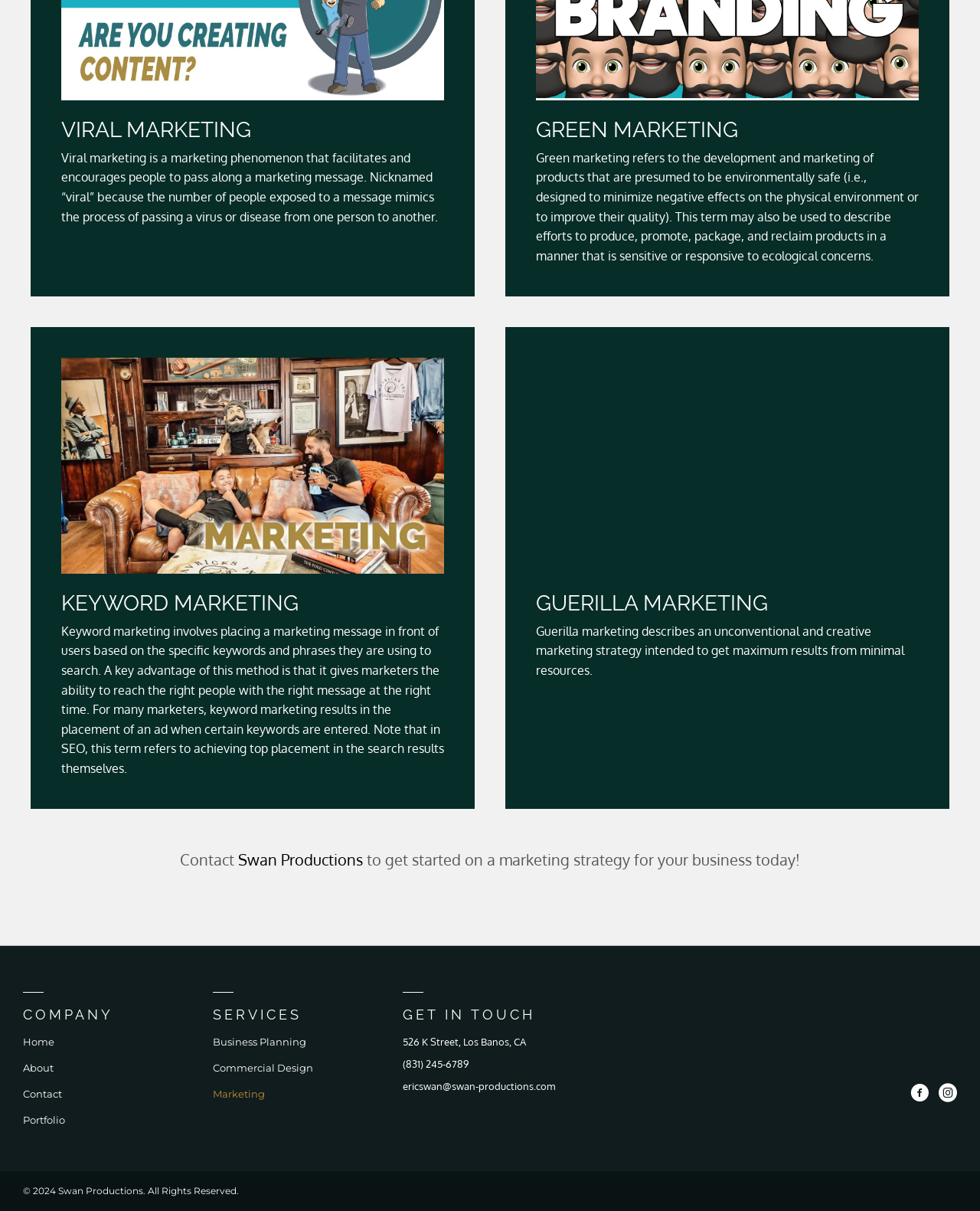How many navigation menus are there?
Please answer the question with as much detail as possible using the screenshot.

There are two navigation menus on the webpage, one is located below the 'COMPANY' heading and the other is located below the 'SERVICES' heading, both of which contain links to different pages.